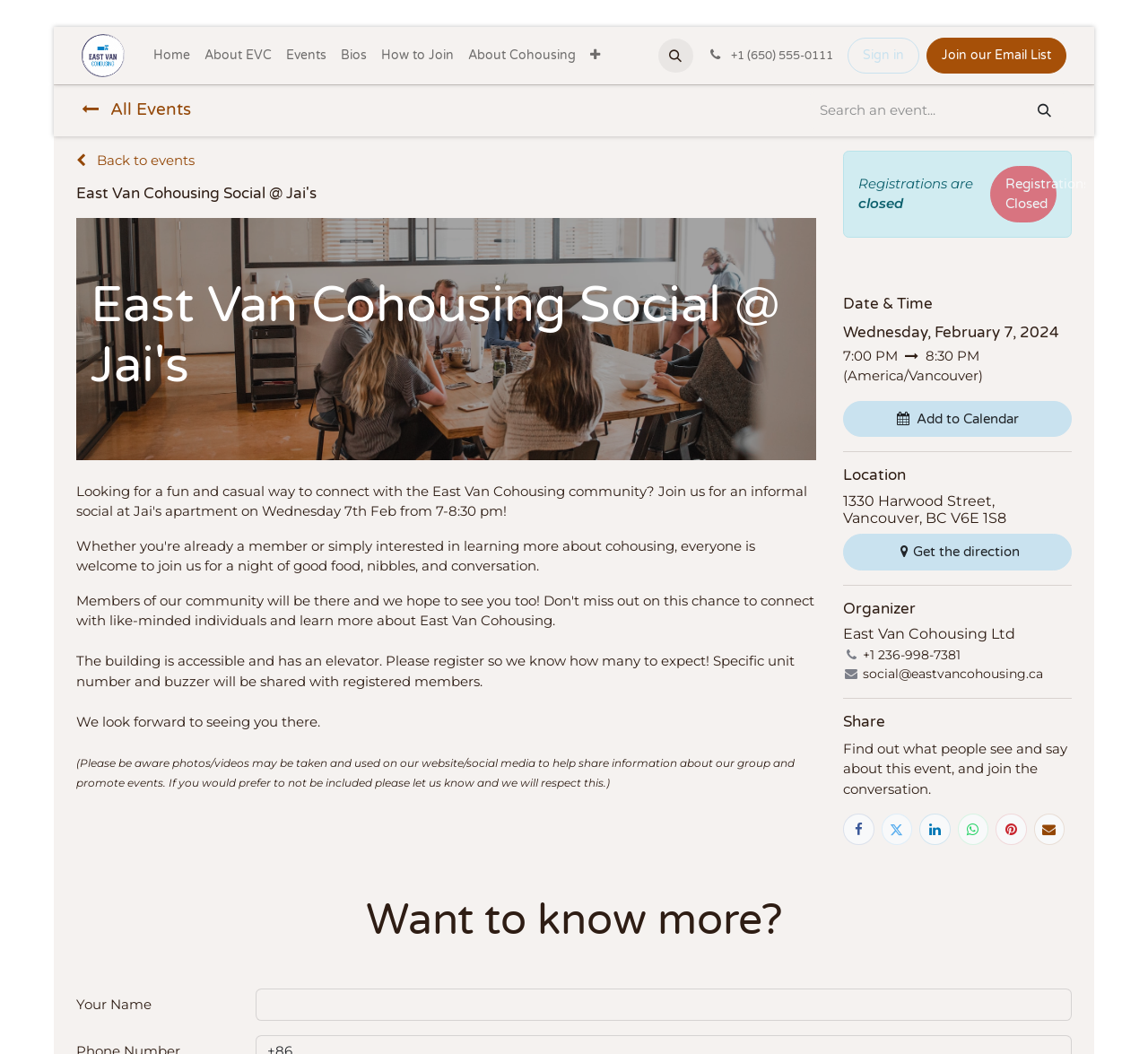Please identify the bounding box coordinates of the area I need to click to accomplish the following instruction: "Click the 'Join our Email List' link".

[0.807, 0.036, 0.929, 0.07]